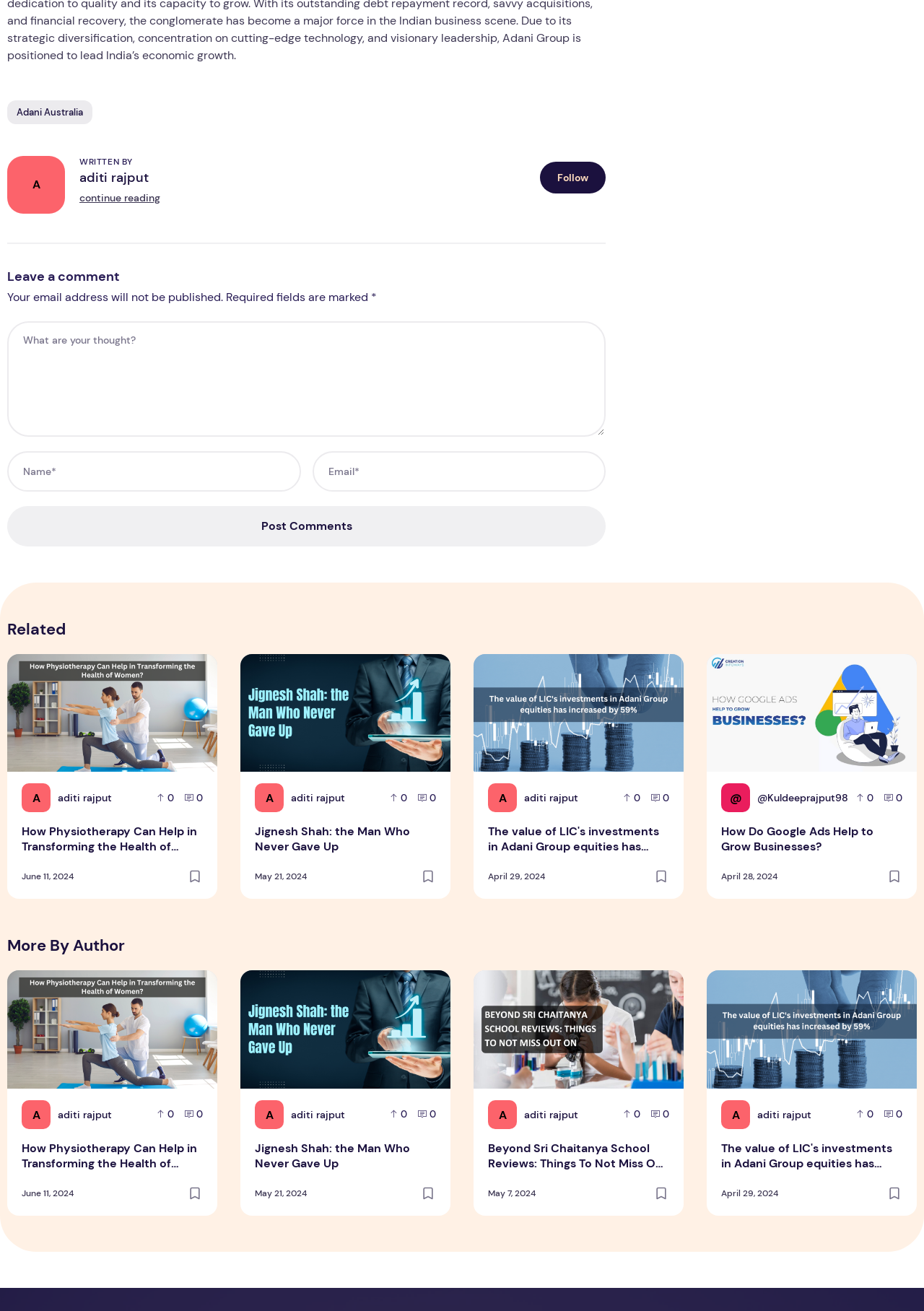What is the name of the author who wrote the fourth article?
Answer the question with a thorough and detailed explanation.

The fourth article has a link 'How Do Google Ads Help to Grow Businesses?' and below it, there is a StaticText '@Kuldeeprajput98' which indicates the name of the author who wrote the article.